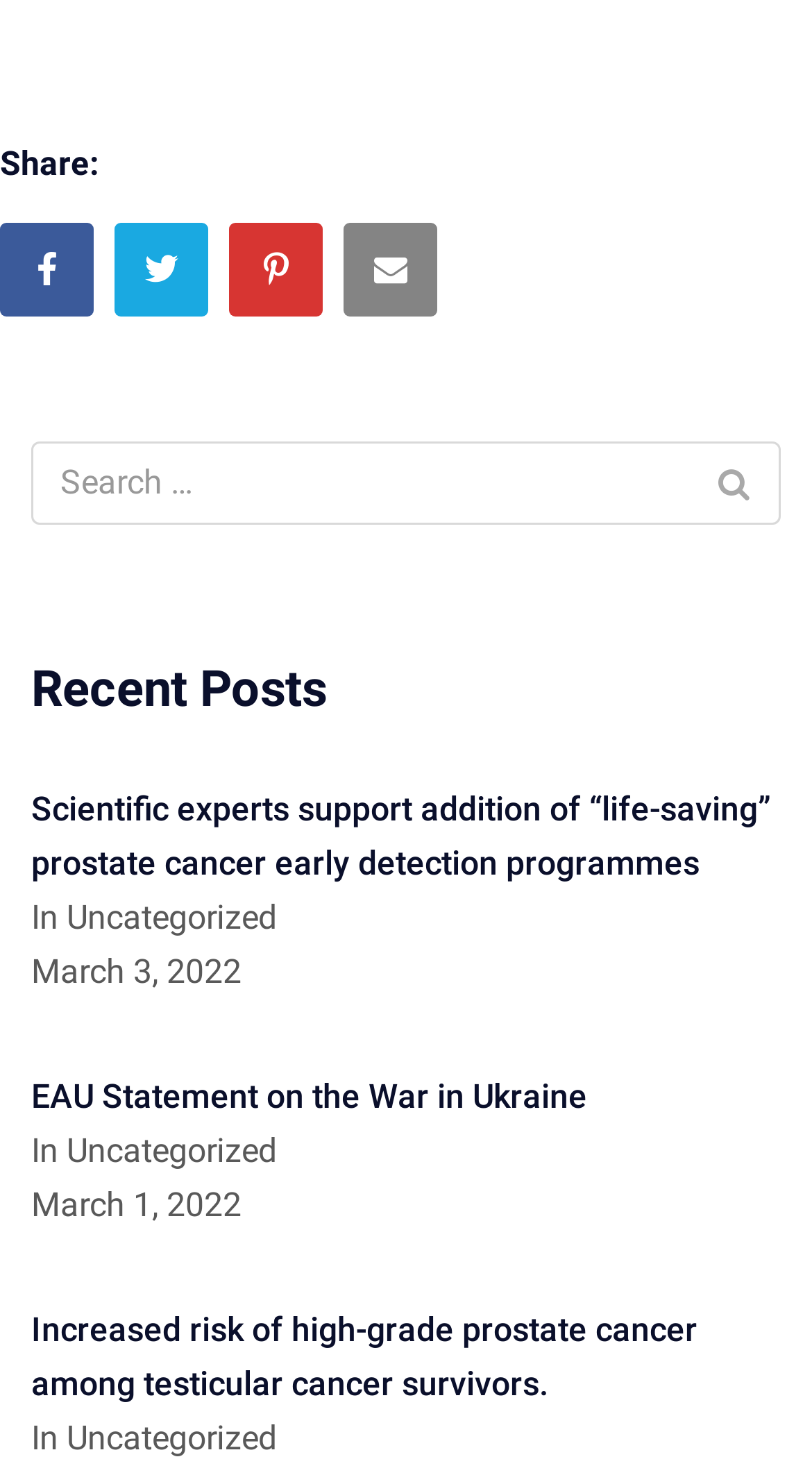What social media platforms are available for sharing?
Please provide a detailed answer to the question.

The footer section of the webpage has four social media links, represented by icons, which are likely Facebook, Twitter, LinkedIn, and Instagram. These links allow users to share content from the webpage on these social media platforms.